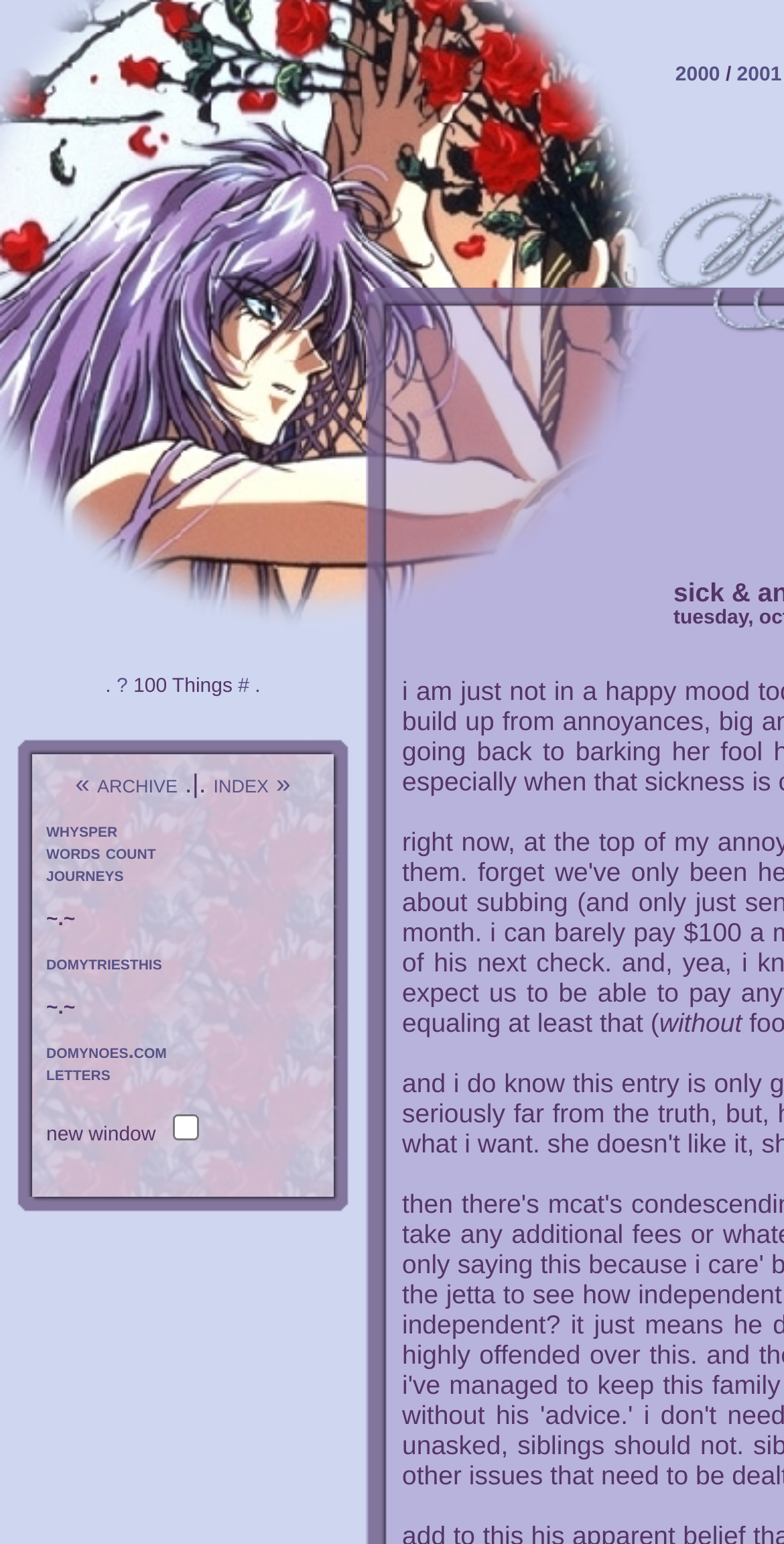How many links are in the table with the text 'whysper words count journeys'? Look at the image and give a one-word or short phrase answer.

7